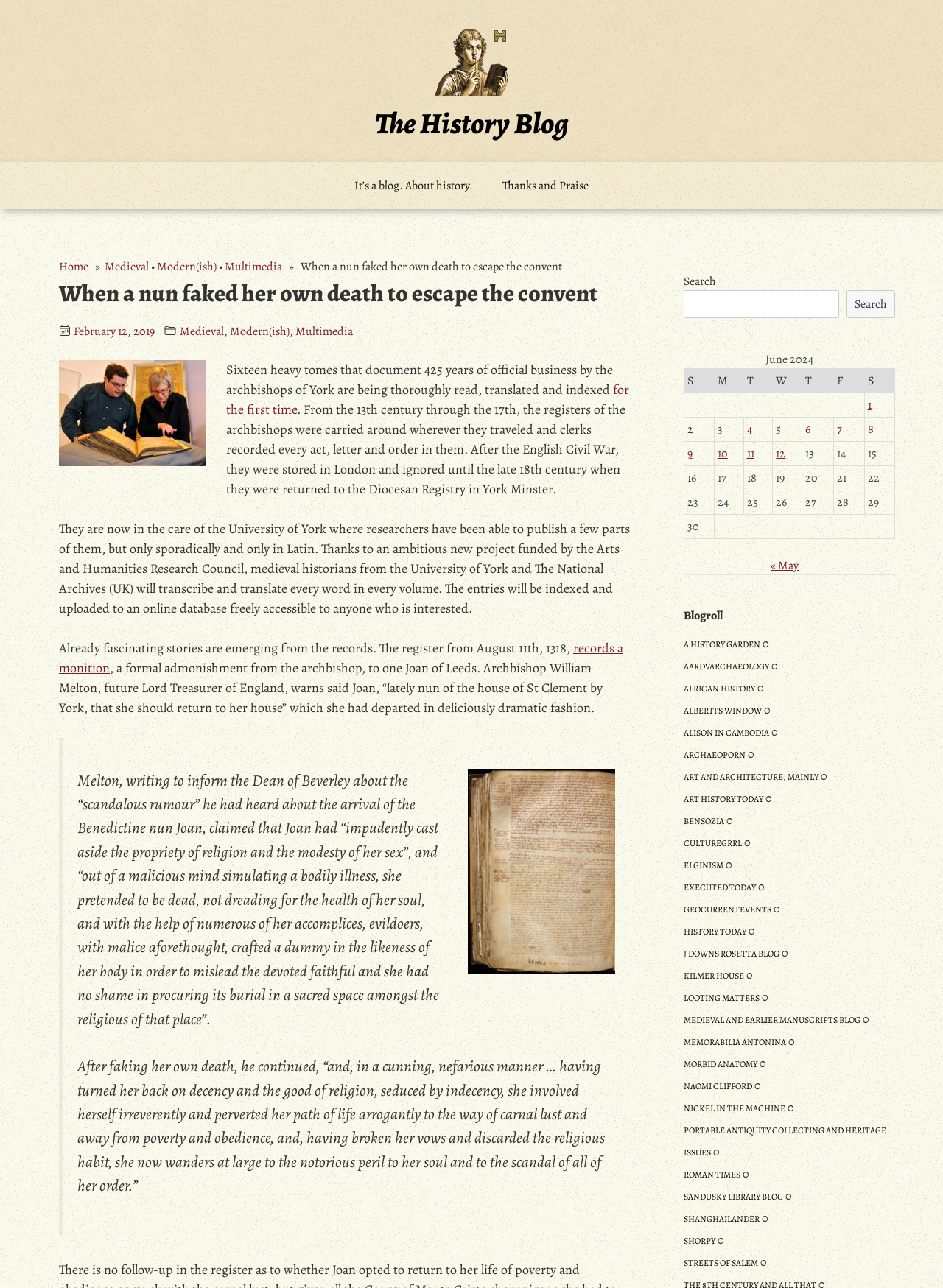What is the purpose of the project funded by the Arts and Humanities Research Council?
Please give a detailed and elaborate answer to the question based on the image.

The purpose of the project can be inferred from the text content of the webpage, which mentions that the project aims to transcribe and translate every word in every volume of the registers of the archbishops of York, making them freely accessible to anyone interested.